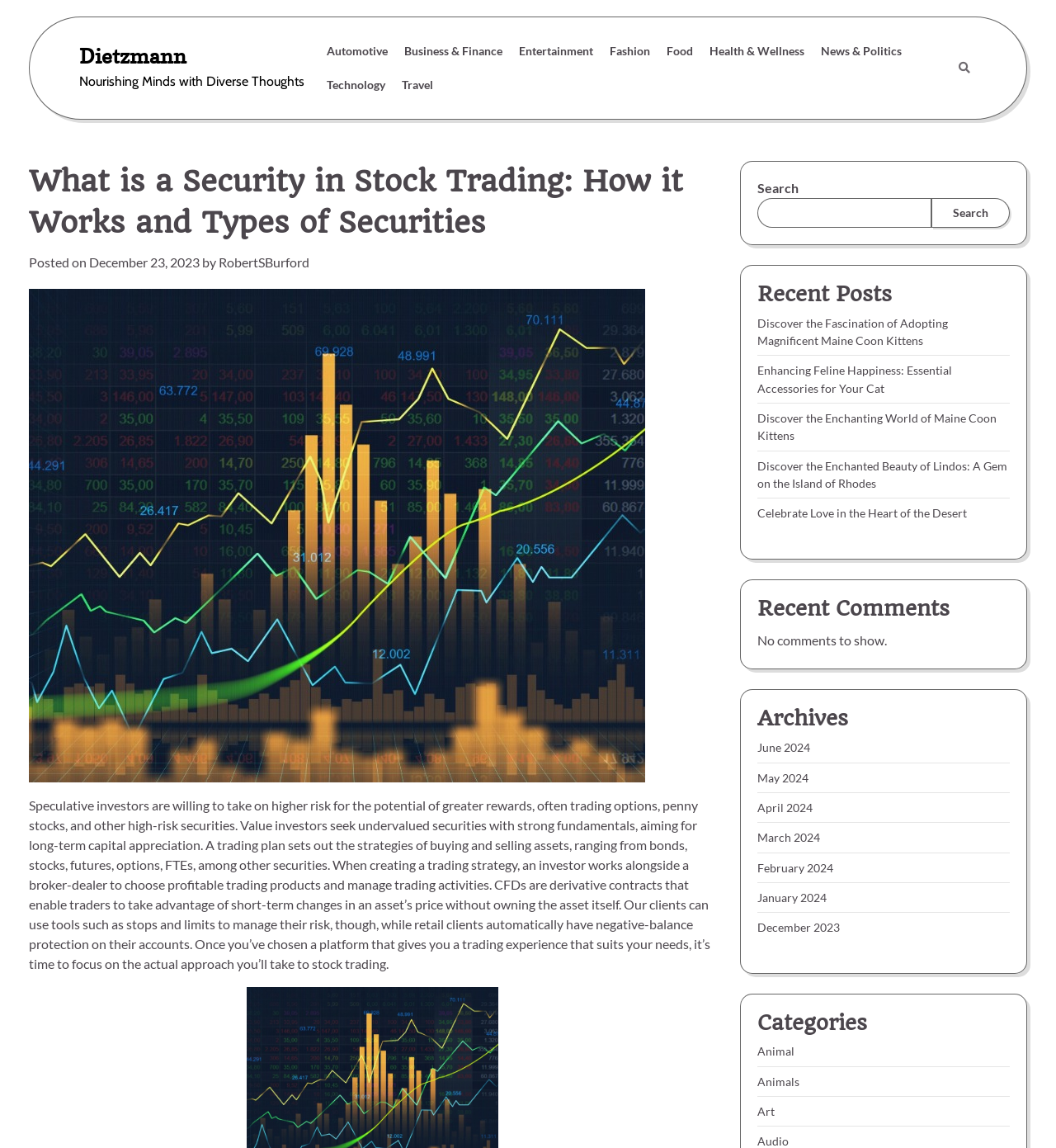What is the function of stops and limits?
Examine the image and give a concise answer in one word or a short phrase.

To manage risk